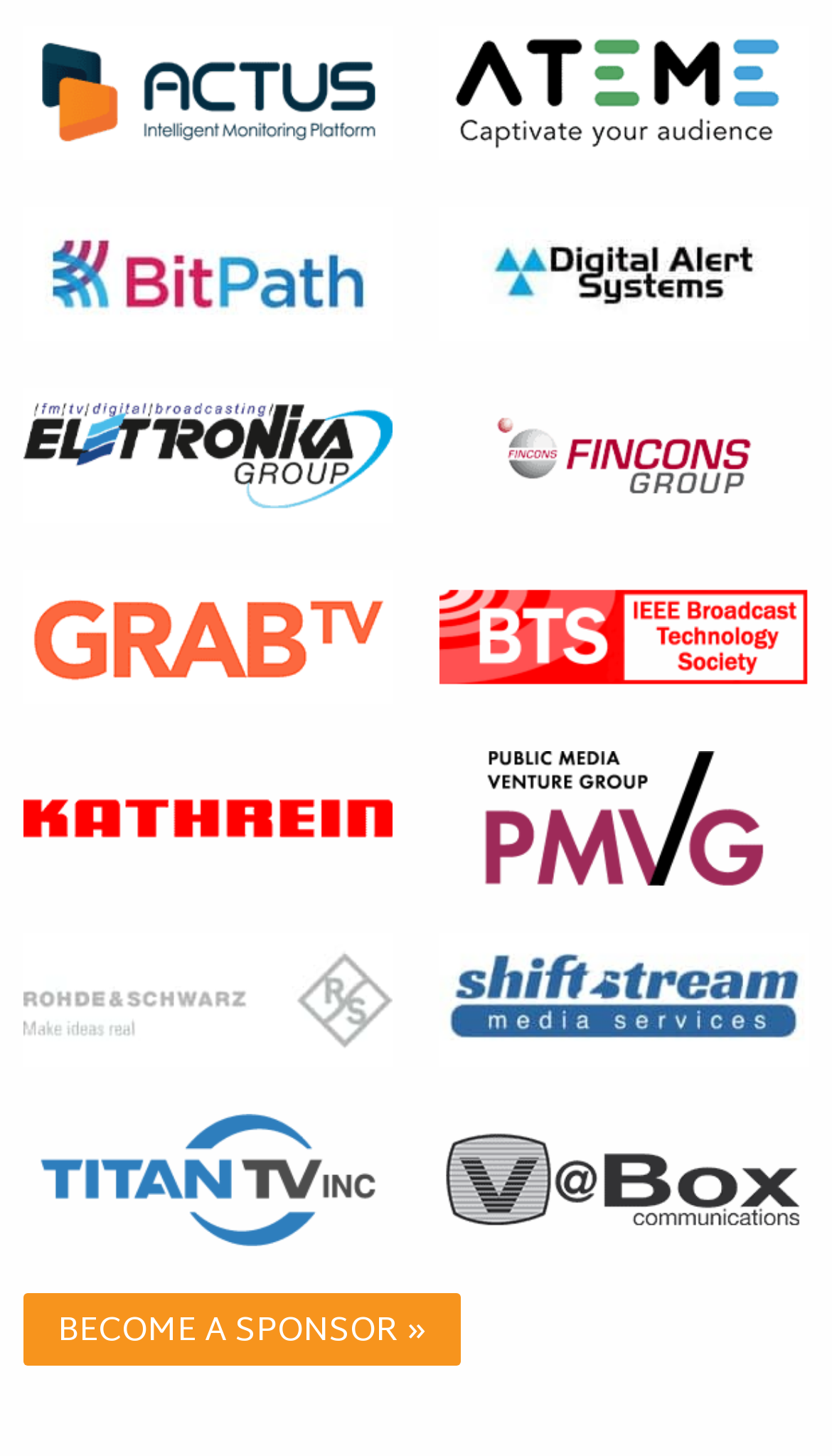Find the UI element described as: "alt="Fincons Group"" and predict its bounding box coordinates. Ensure the coordinates are four float numbers between 0 and 1, [left, top, right, bottom].

[0.528, 0.288, 0.972, 0.339]